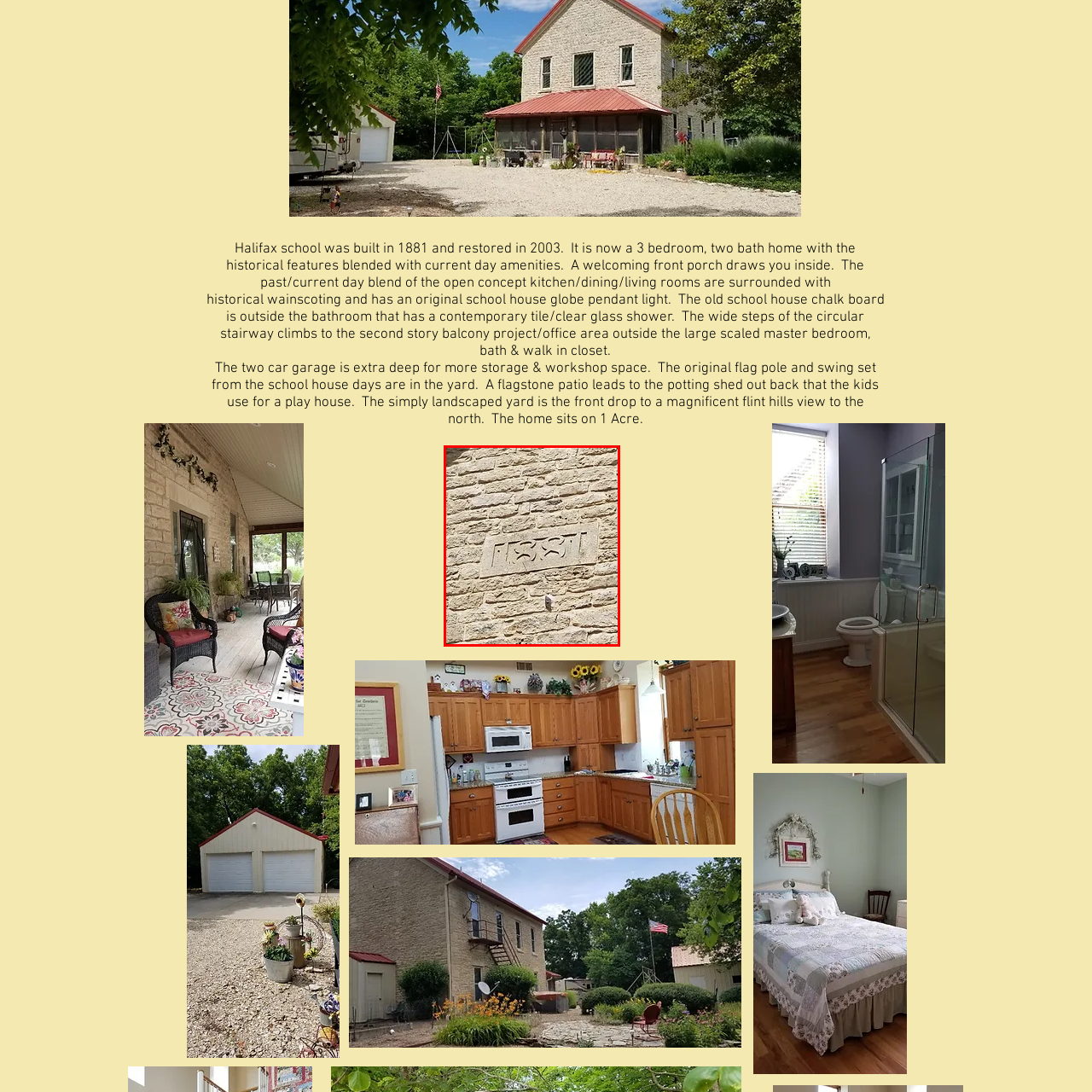What is the current use of the building?
Focus on the image highlighted within the red borders and answer with a single word or short phrase derived from the image.

Contemporary residence